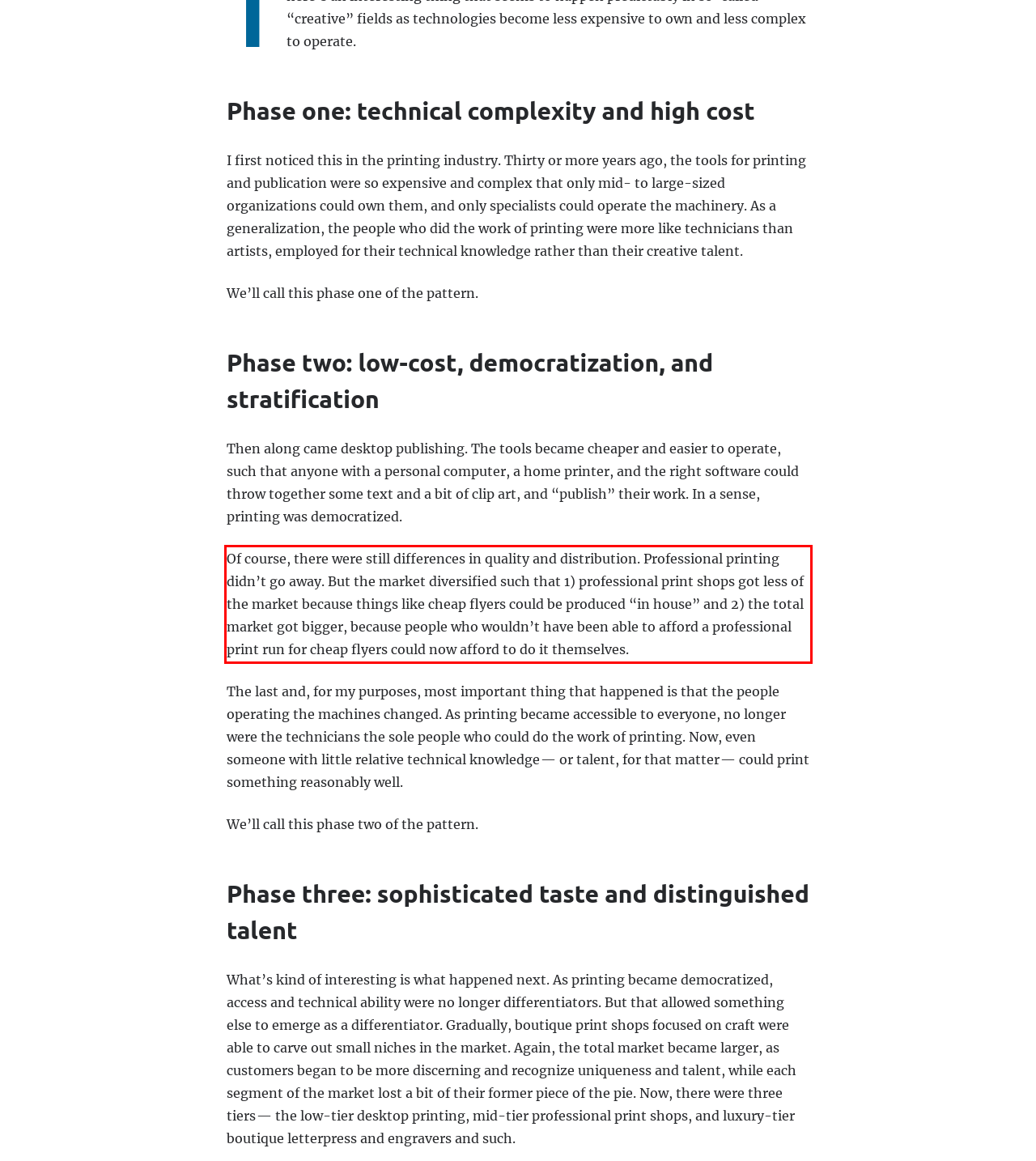Please perform OCR on the UI element surrounded by the red bounding box in the given webpage screenshot and extract its text content.

Of course, there were still differences in quality and distribution. Professional printing didn’t go away. But the market diversified such that 1) professional print shops got less of the market because things like cheap flyers could be produced “in house” and 2) the total market got bigger, because people who wouldn’t have been able to afford a professional print run for cheap flyers could now afford to do it themselves.